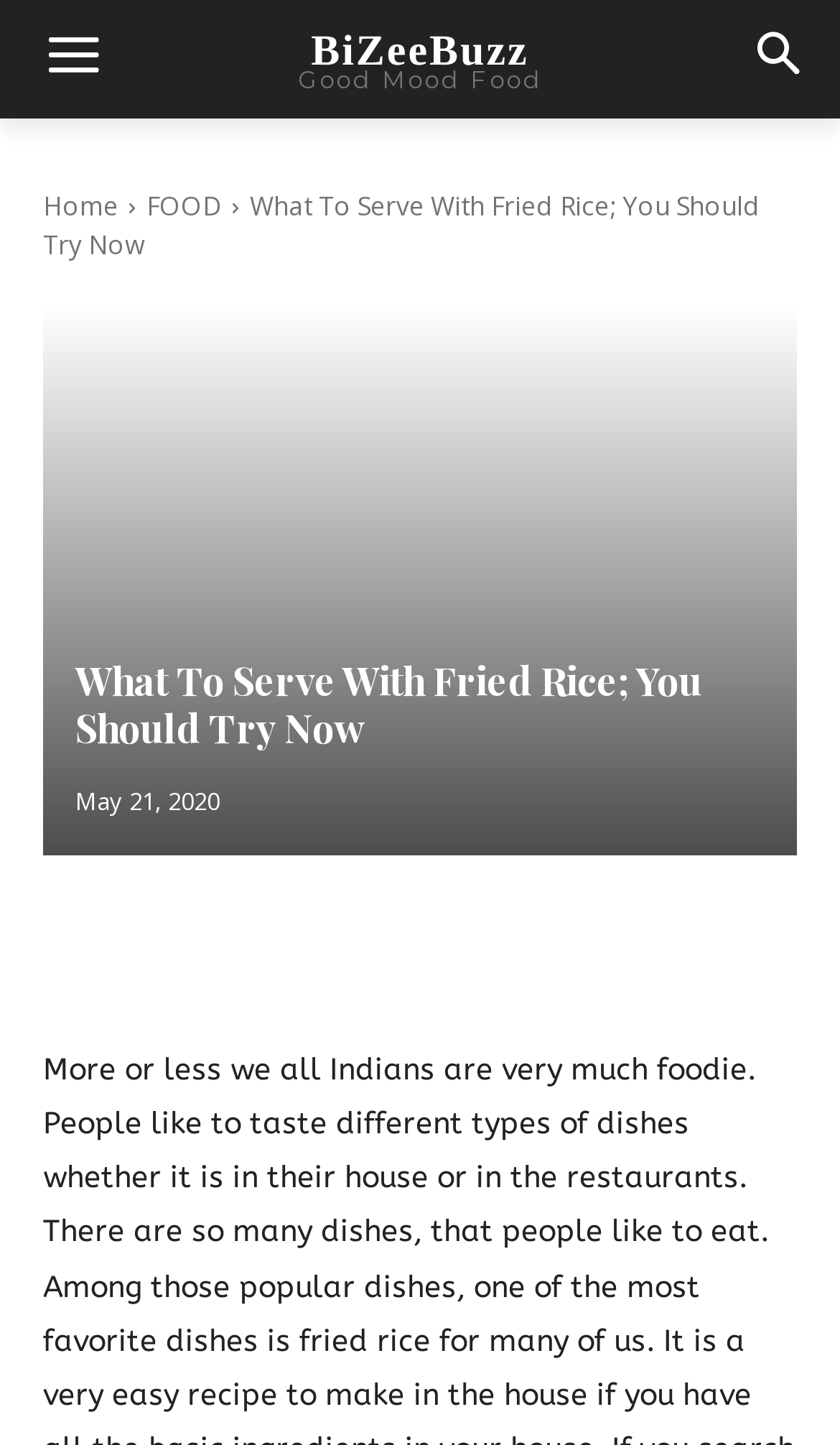Summarize the webpage in an elaborate manner.

The webpage is about "What To Serve With Fried Rice; You Should Try Now" and appears to be a blog post or article. At the top left, there is a link to "BiZeeBuzz Good Mood Food" and a navigation menu with links to "Home" and "FOOD". Below the navigation menu, there is a large heading that repeats the title of the webpage. 

To the right of the heading, there is an image related to "What To Serve With Fried Rice". Below the image, there is a timestamp indicating that the article was posted on "May 21, 2020". 

At the bottom left, there are three social media links to Facebook, Twitter, and Pinterest, represented by their respective icons.